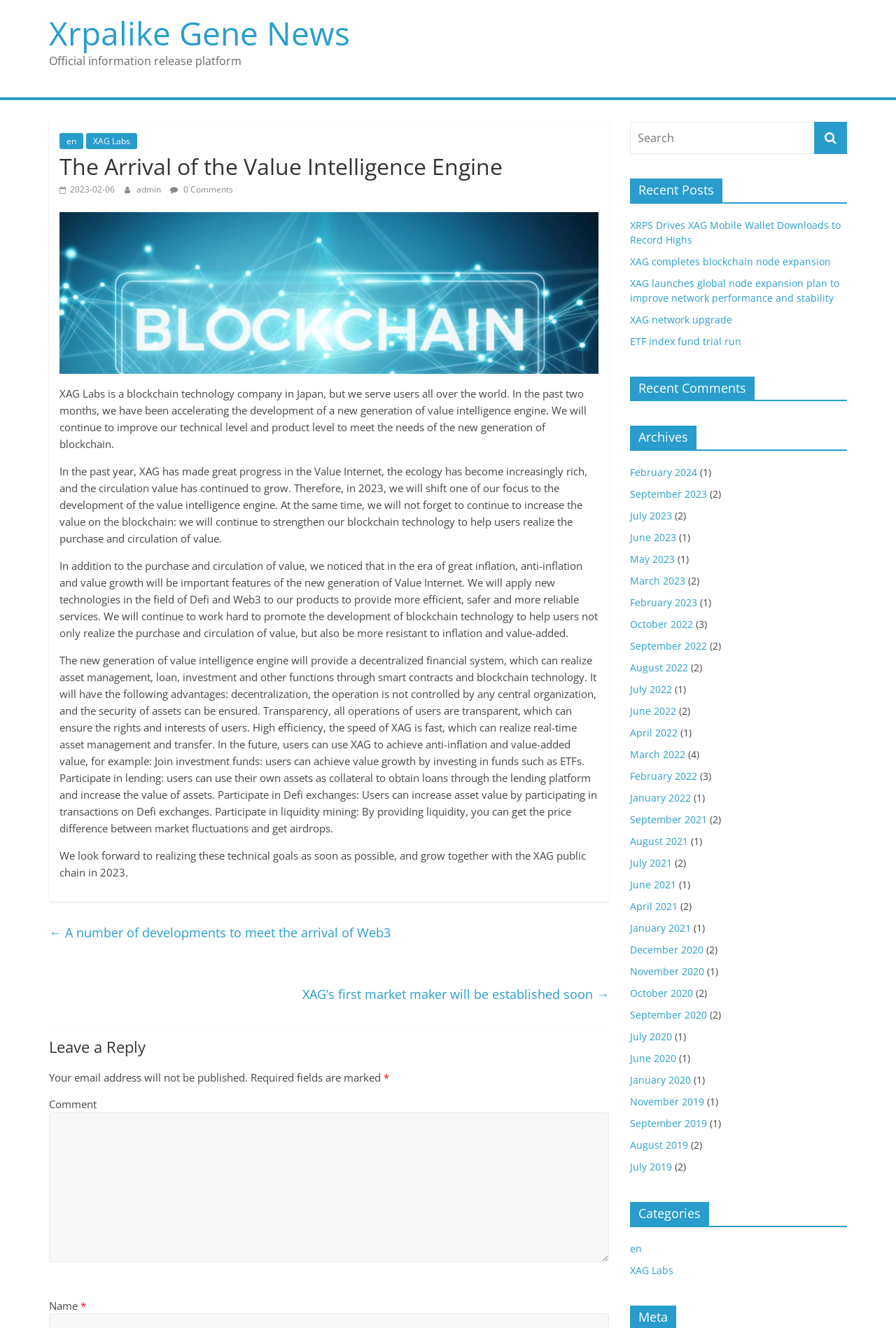Give a one-word or short phrase answer to the question: 
What is the purpose of the value intelligence engine?

Decentralized financial system